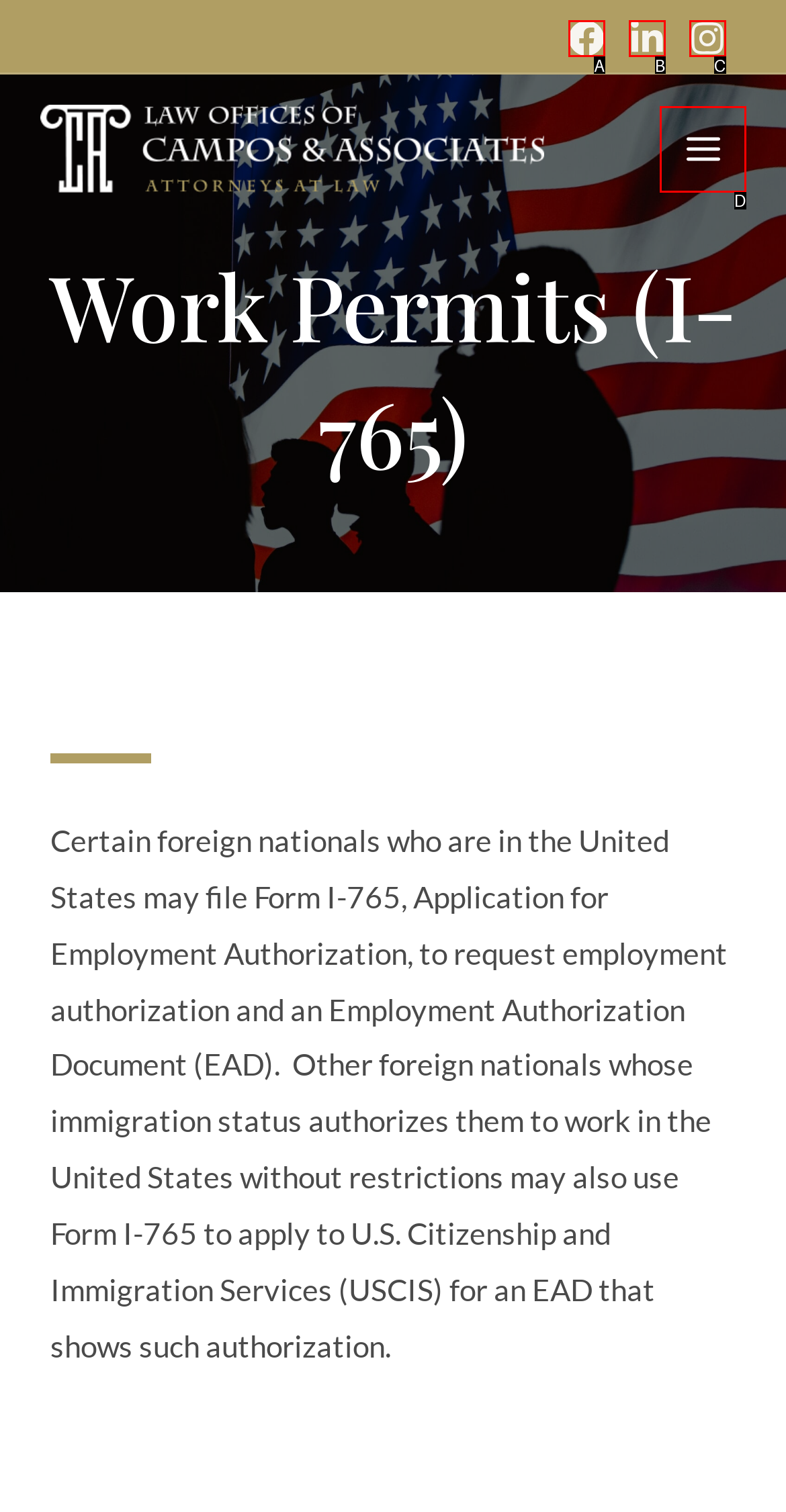Which option corresponds to the following element description: aria-label="LinkedIn"?
Please provide the letter of the correct choice.

B